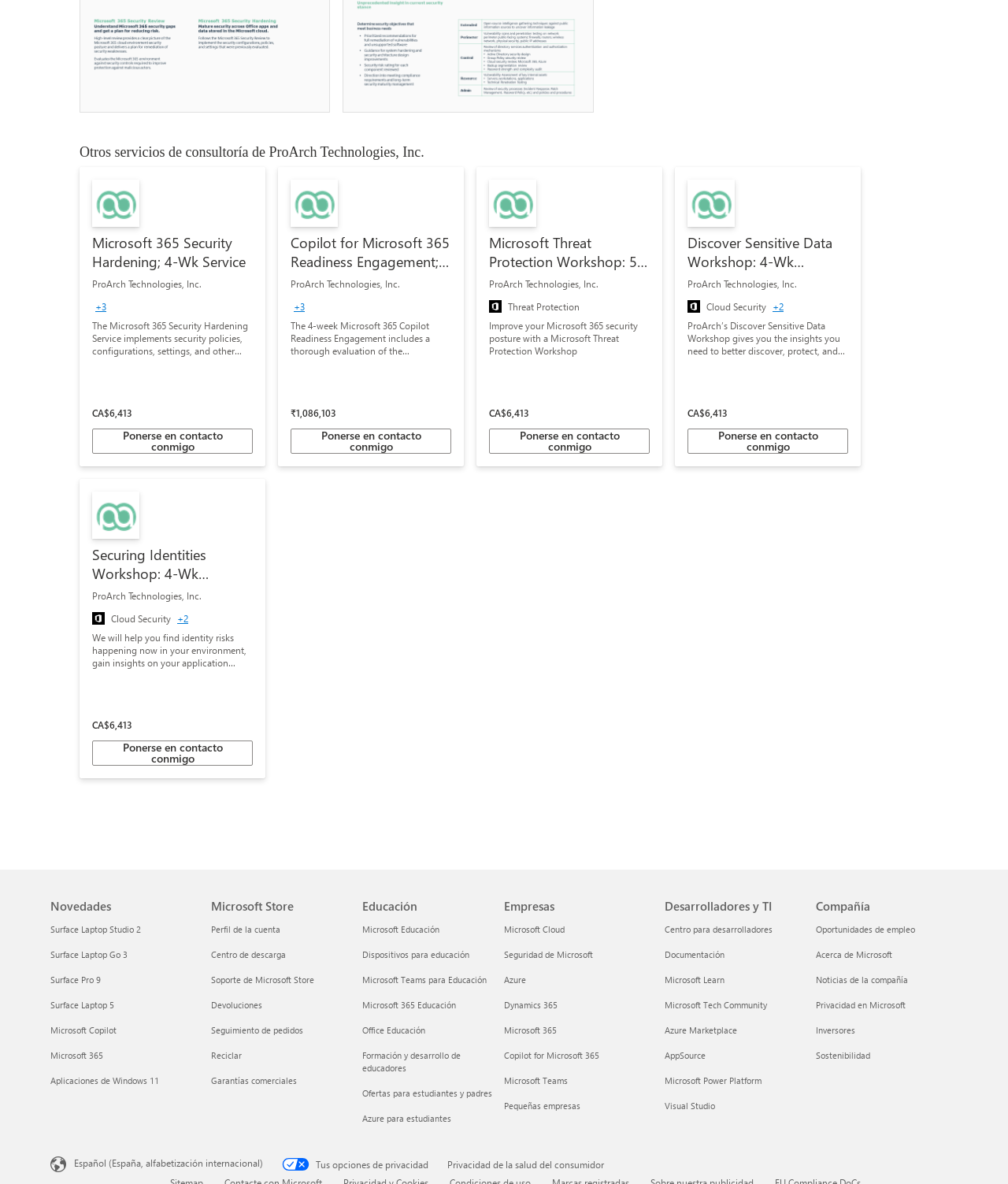Please determine the bounding box coordinates of the element's region to click in order to carry out the following instruction: "Explore Discover Sensitive Data Workshop". The coordinates should be four float numbers between 0 and 1, i.e., [left, top, right, bottom].

[0.67, 0.141, 0.854, 0.394]